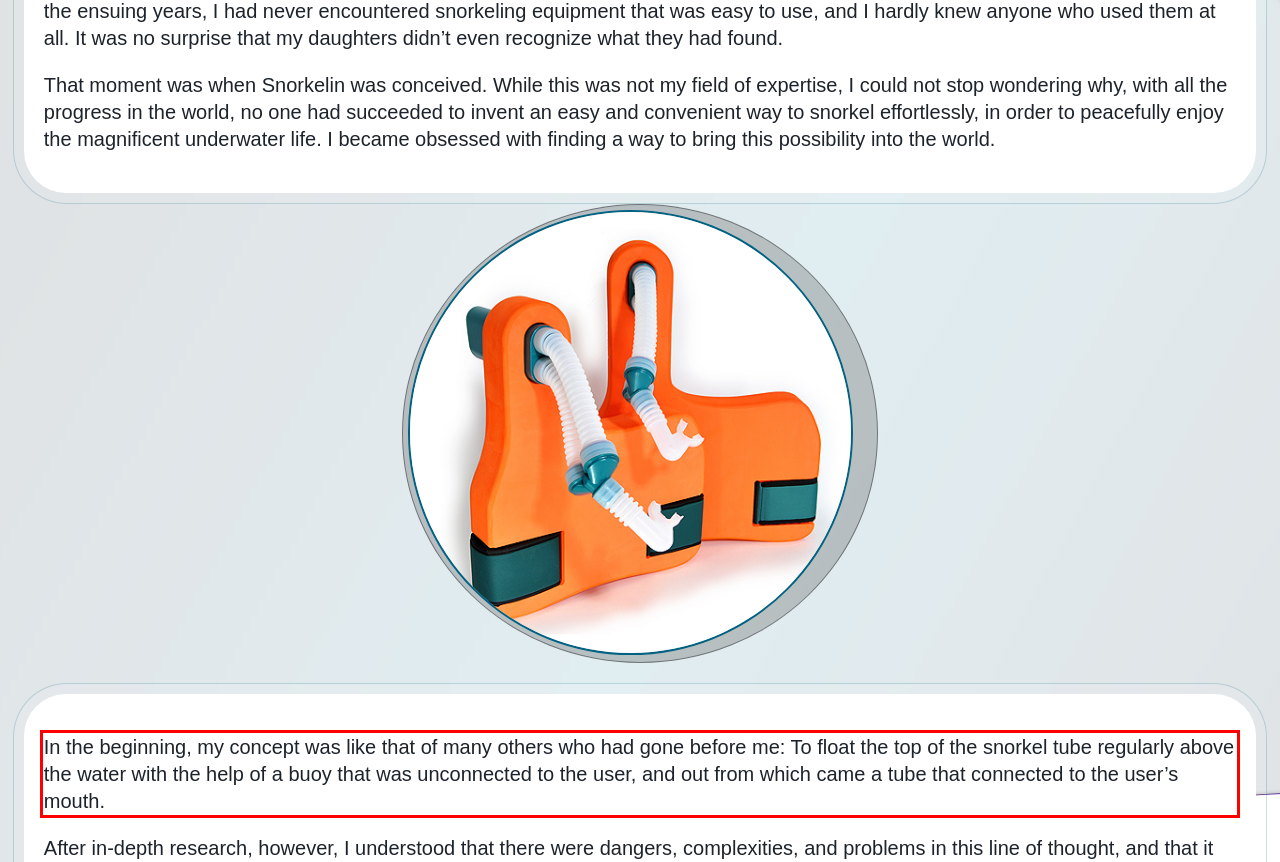Given a webpage screenshot with a red bounding box, perform OCR to read and deliver the text enclosed by the red bounding box.

In the beginning, my concept was like that of many others who had gone before me: To float the top of the snorkel tube regularly above the water with the help of a buoy that was unconnected to the user, and out from which came a tube that connected to the user’s mouth.